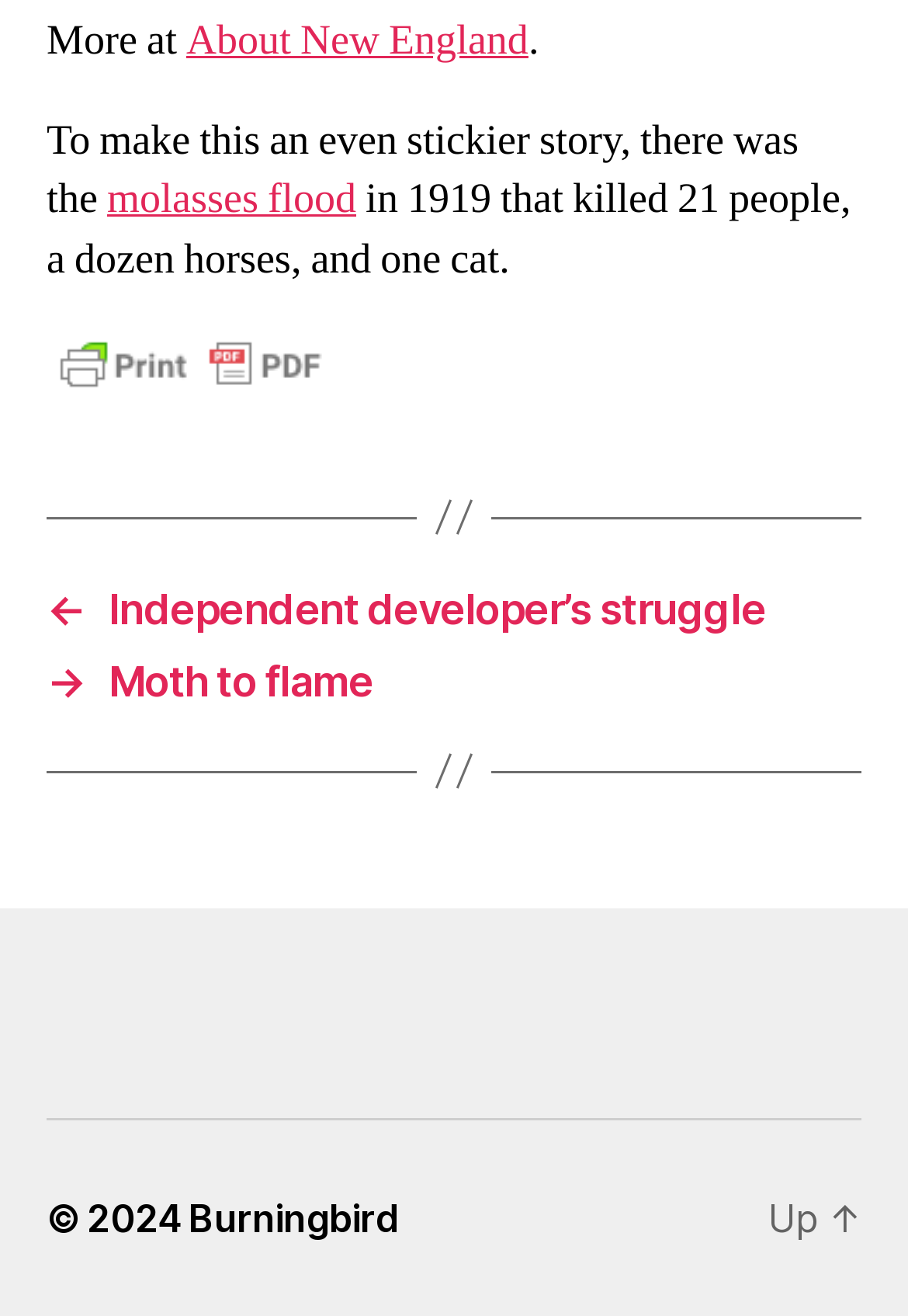How many links are there in the navigation section?
Using the visual information from the image, give a one-word or short-phrase answer.

2